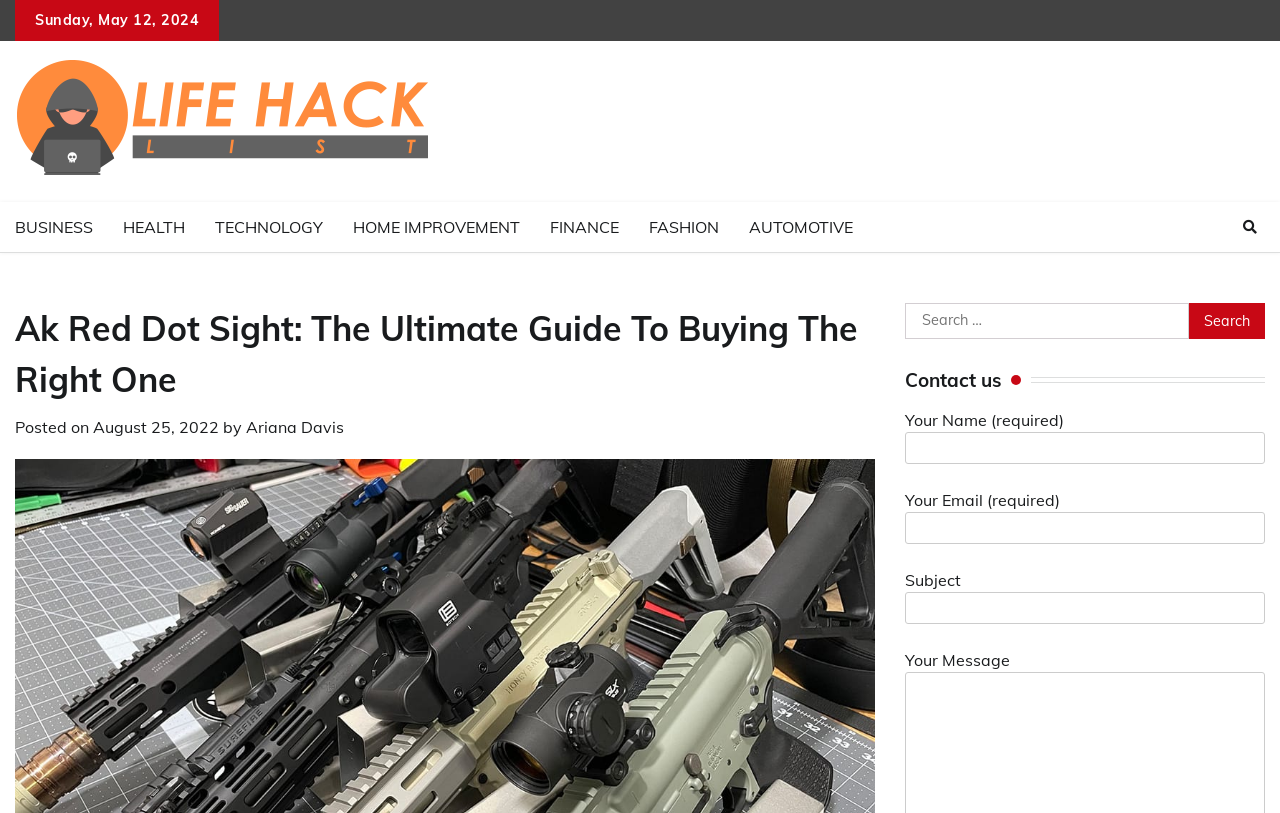Show the bounding box coordinates for the element that needs to be clicked to execute the following instruction: "Click on the BUSINESS link". Provide the coordinates in the form of four float numbers between 0 and 1, i.e., [left, top, right, bottom].

[0.0, 0.249, 0.084, 0.31]